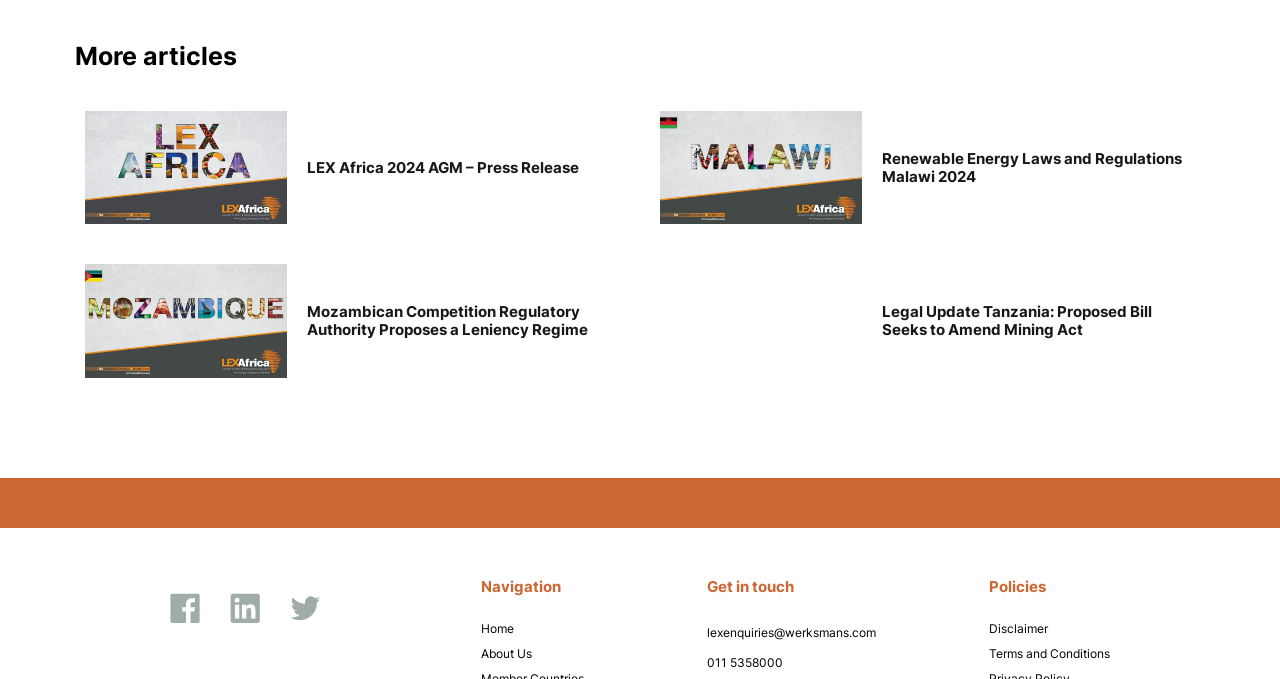Find the bounding box coordinates for the HTML element specified by: "About Us".

[0.375, 0.943, 0.536, 0.98]